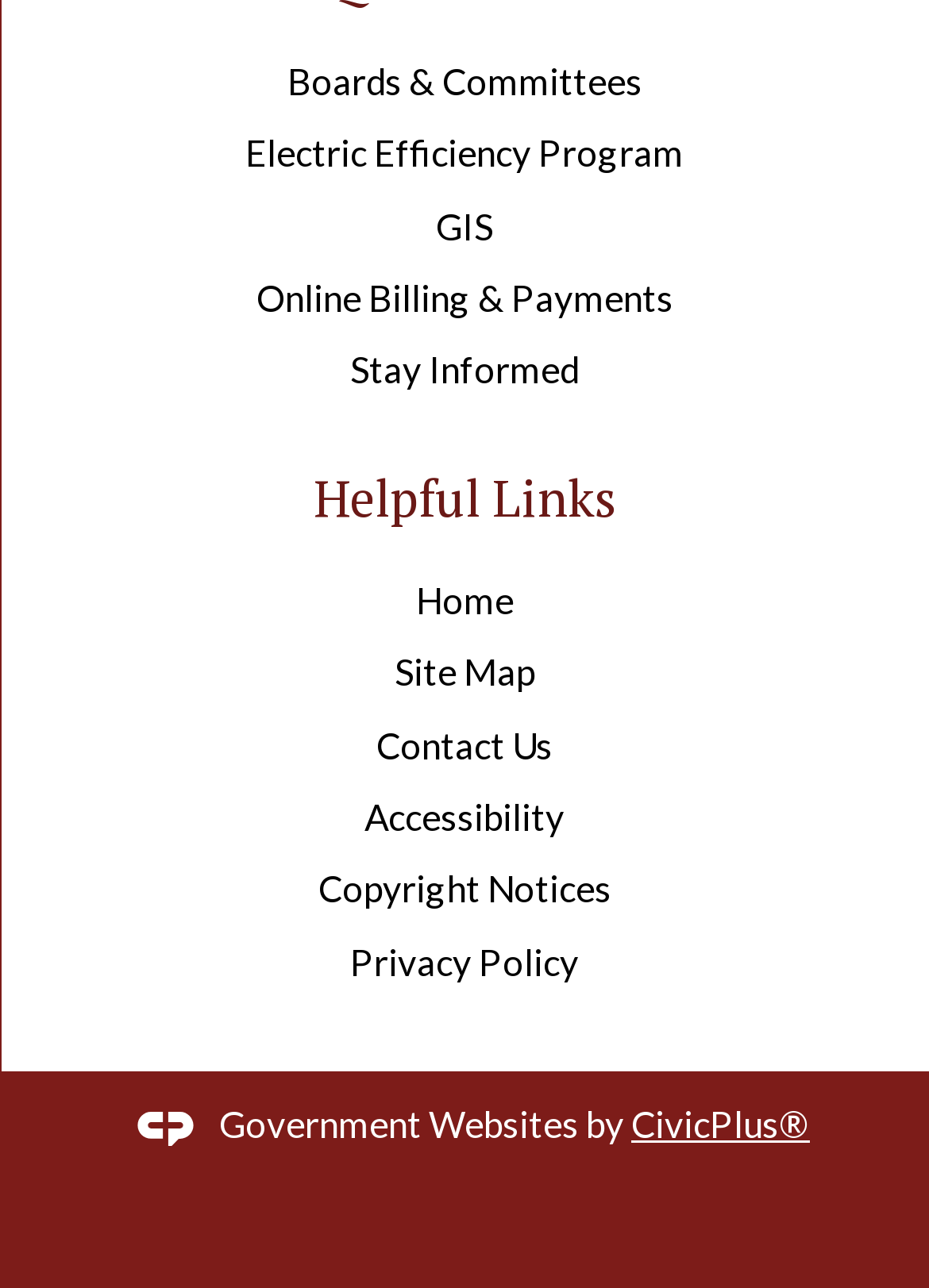What is the text above the 'CivicPlus®' link?
By examining the image, provide a one-word or phrase answer.

Government Websites by